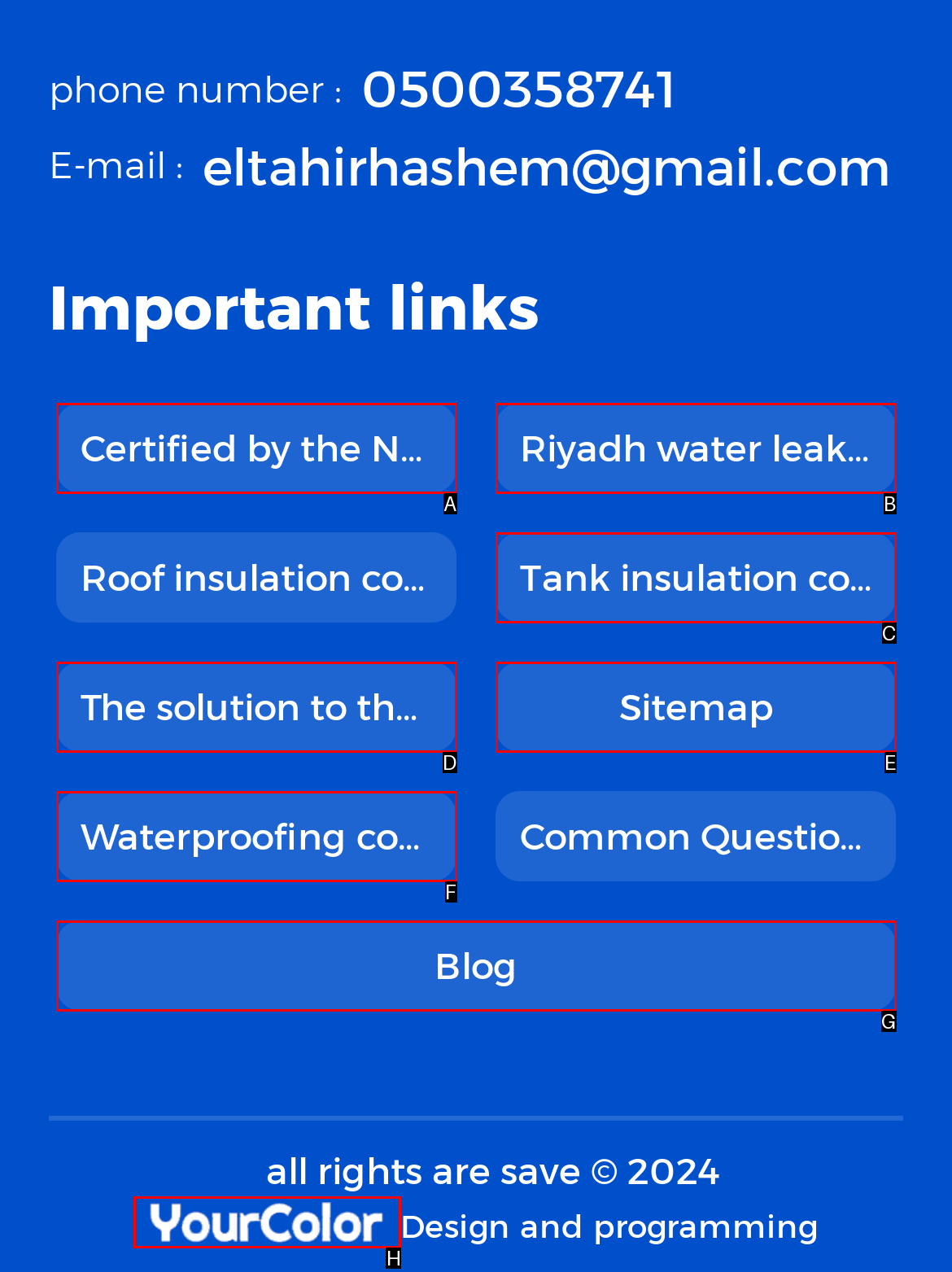Select the letter of the UI element you need to click on to fulfill this task: Visit Yourcolor Workshop. Write down the letter only.

H